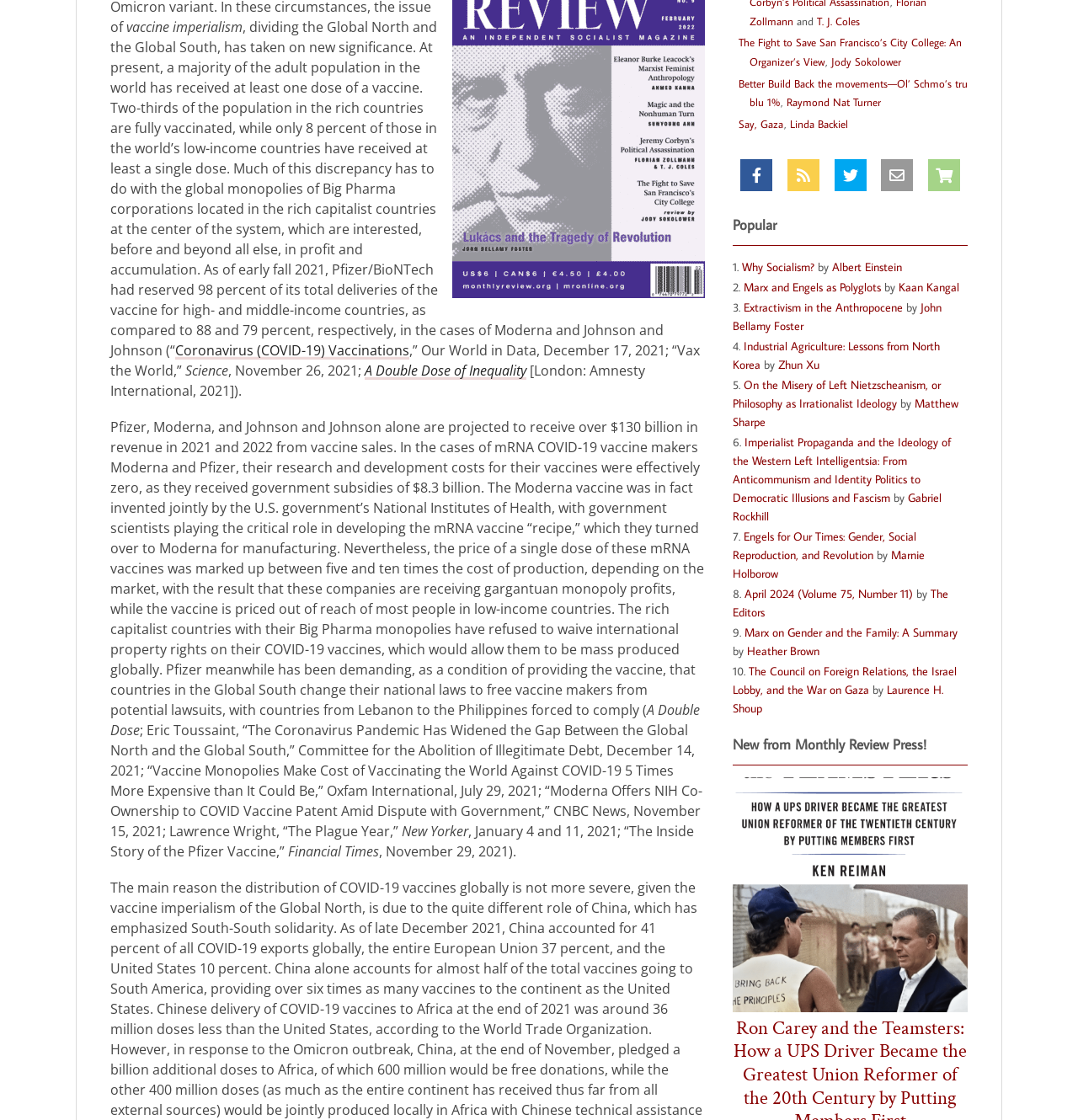Using the provided element description, identify the bounding box coordinates as (top-left x, top-left y, bottom-right x, bottom-right y). Ensure all values are between 0 and 1. Description: Raymond Nat Turner

[0.729, 0.085, 0.817, 0.097]